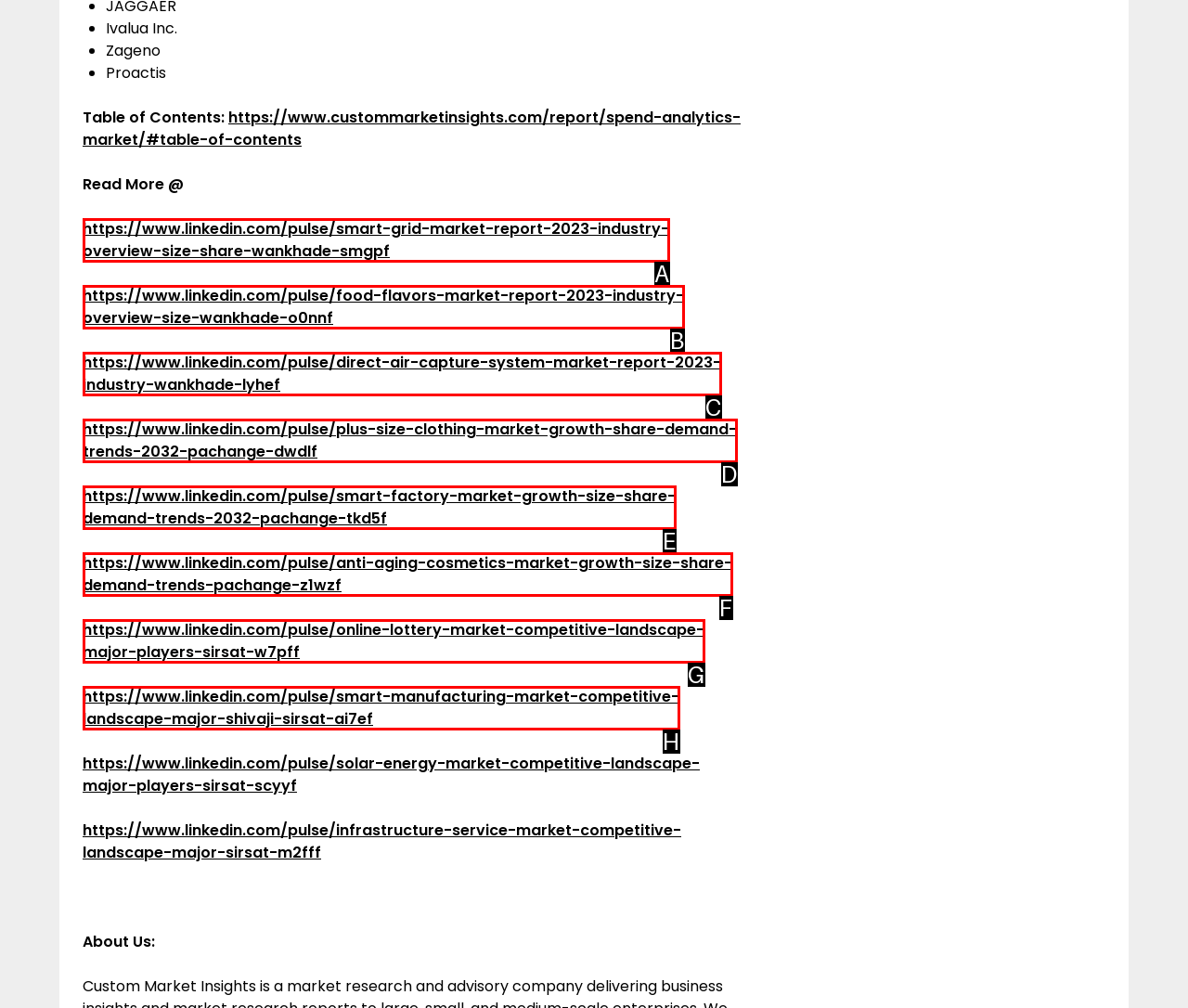Choose the option that aligns with the description: https://www.linkedin.com/pulse/food-flavors-market-report-2023-industry-overview-size-wankhade-o0nnf
Respond with the letter of the chosen option directly.

B